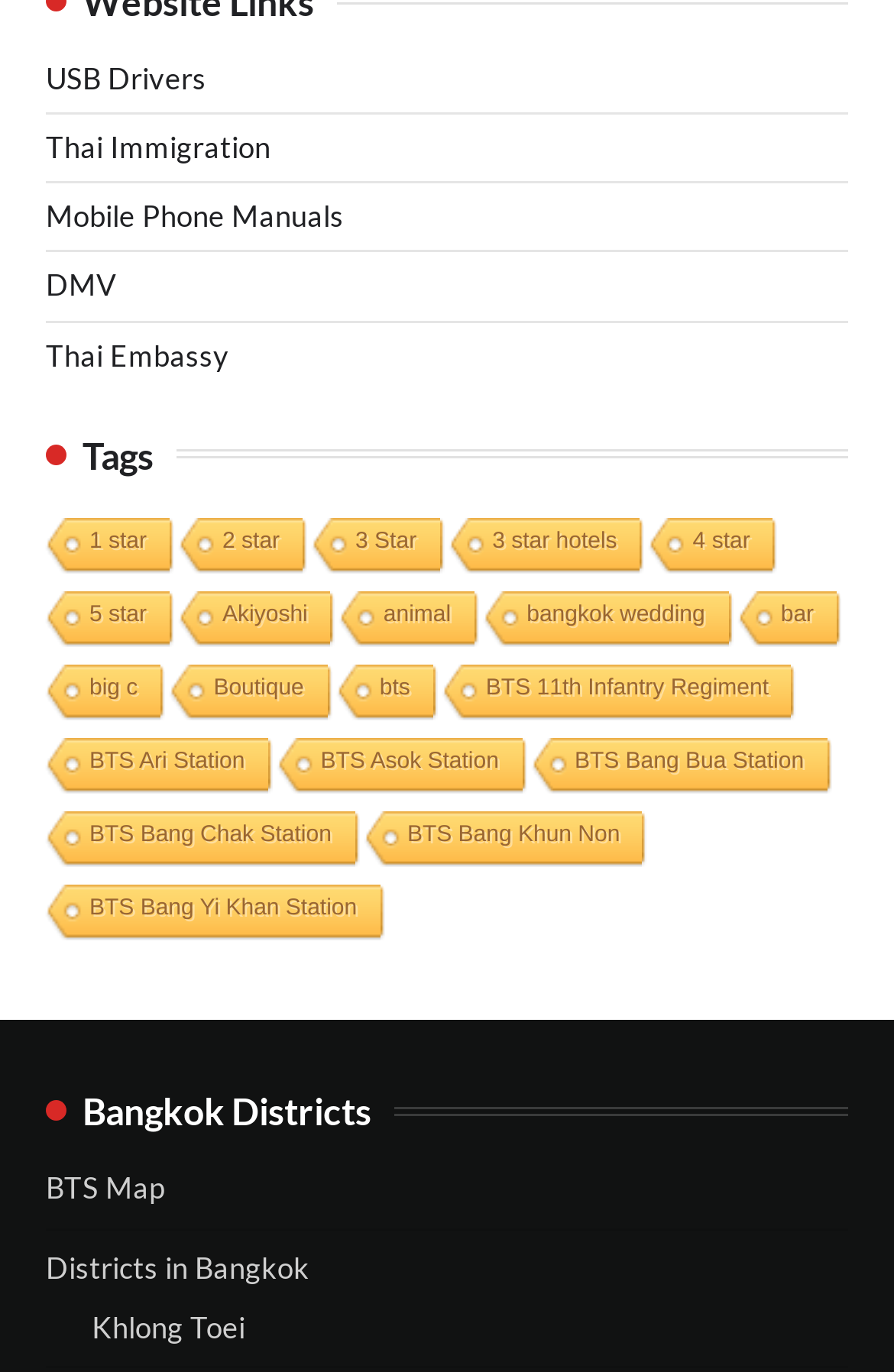Please identify the bounding box coordinates of the region to click in order to complete the given instruction: "click on the first link". The coordinates should be four float numbers between 0 and 1, i.e., [left, top, right, bottom].

None